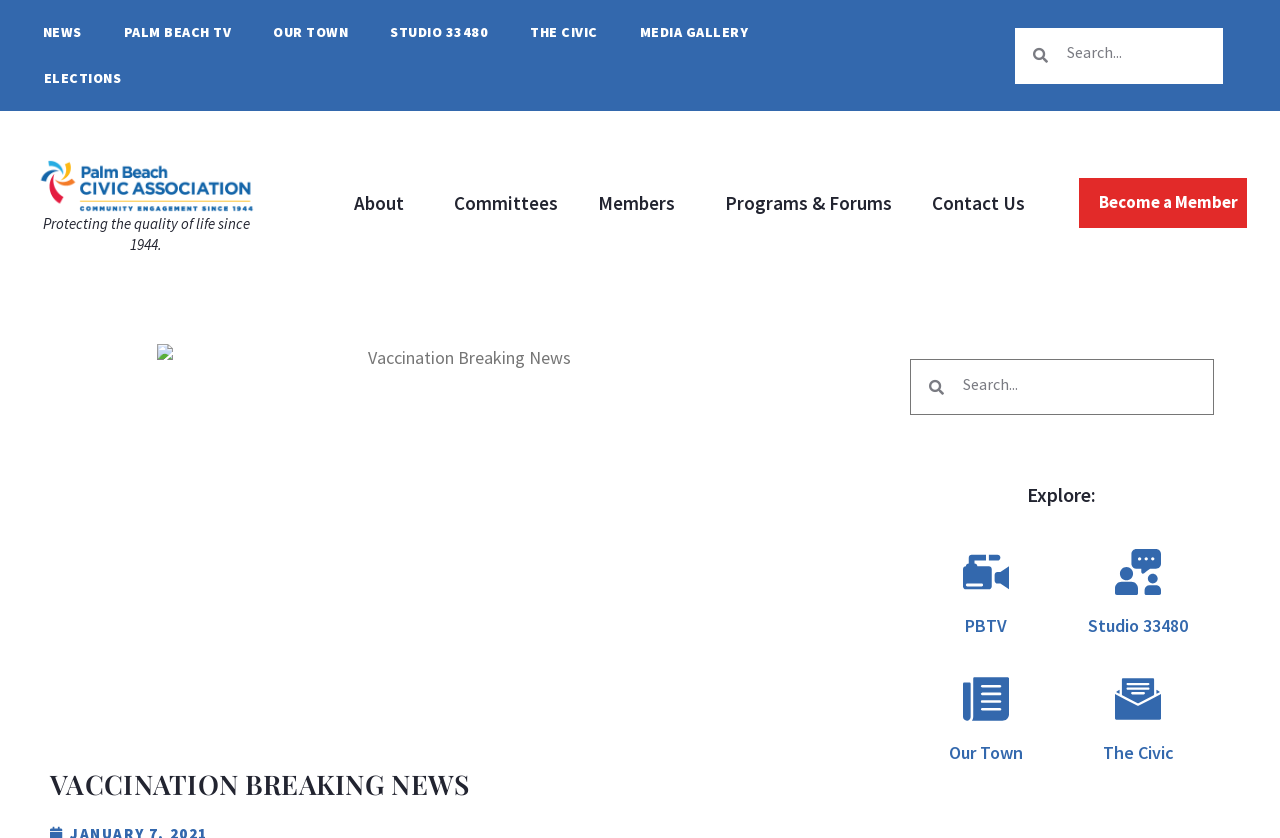Please determine the bounding box coordinates of the element to click on in order to accomplish the following task: "Learn about vaccination breaking news". Ensure the coordinates are four float numbers ranging from 0 to 1, i.e., [left, top, right, bottom].

[0.039, 0.914, 0.683, 0.959]